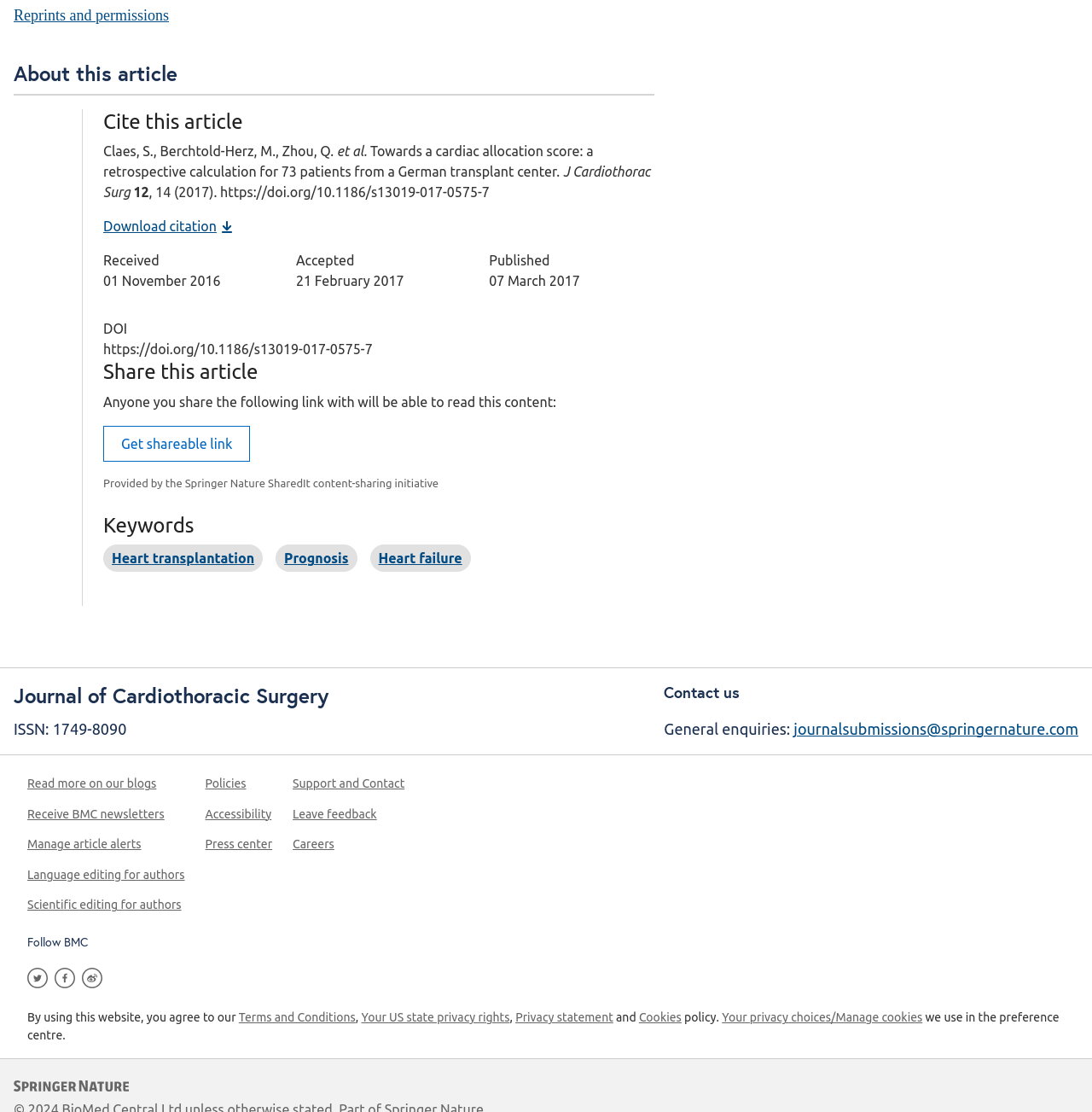Using the format (top-left x, top-left y, bottom-right x, bottom-right y), and given the element description, identify the bounding box coordinates within the screenshot: Cookies

[0.585, 0.909, 0.624, 0.921]